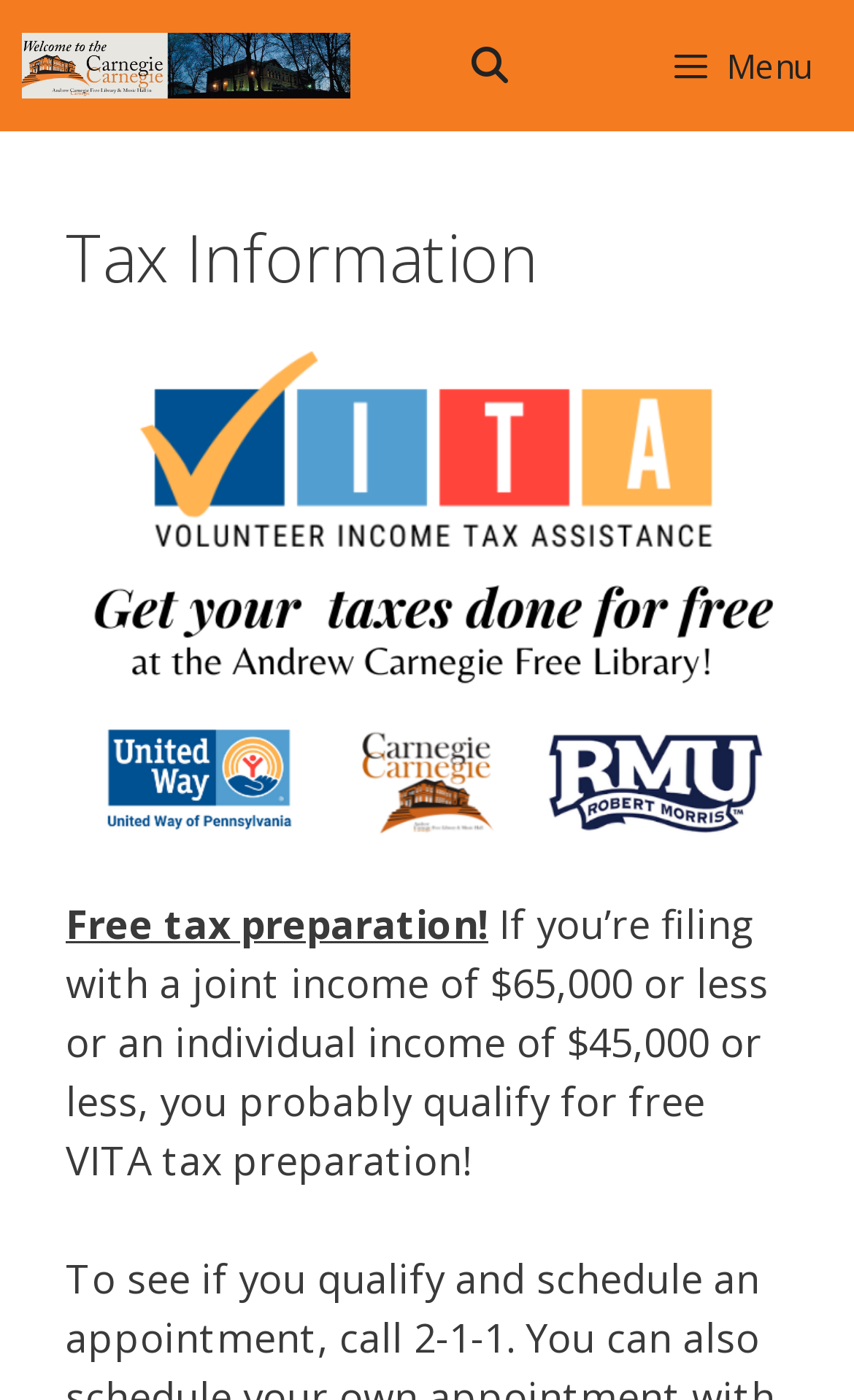With reference to the image, please provide a detailed answer to the following question: What is the income limit for joint filers?

The webpage states that individuals filing with a joint income of $65,000 or less are eligible for free VITA tax preparation, as indicated by the text 'If you’re filing with a joint income of $65,000 or less or an individual income of $45,000 or less, you probably qualify for free VITA tax preparation!'.